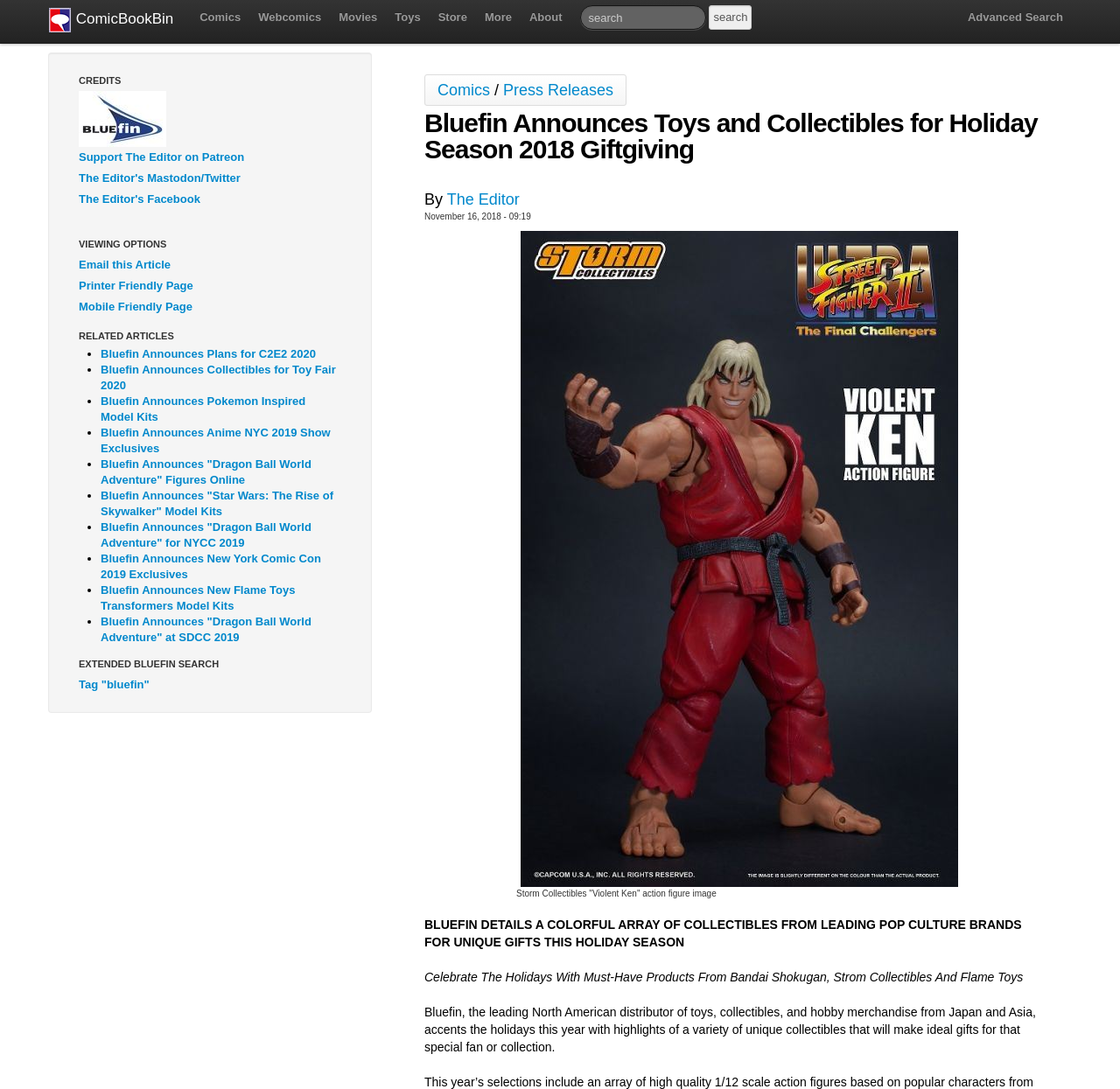Who is the author of the article?
Could you answer the question with a detailed and thorough explanation?

The author of the article is credited as 'The Editor', which is mentioned below the main heading of the webpage, indicating that the article was written by this person.